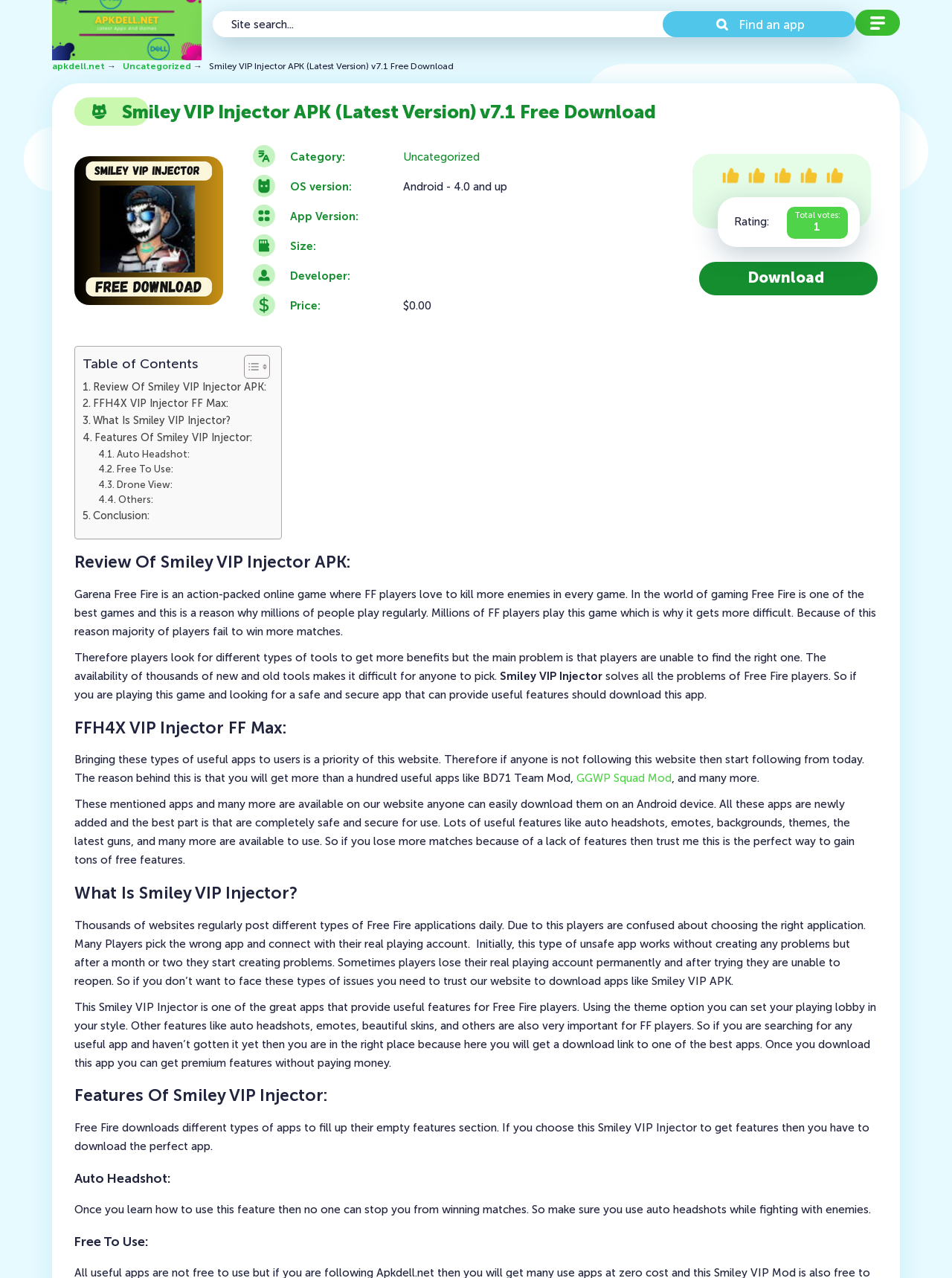Locate the UI element that matches the description FFH4X VIP Injector FF Max: in the webpage screenshot. Return the bounding box coordinates in the format (top-left x, top-left y, bottom-right x, bottom-right y), with values ranging from 0 to 1.

[0.087, 0.31, 0.24, 0.323]